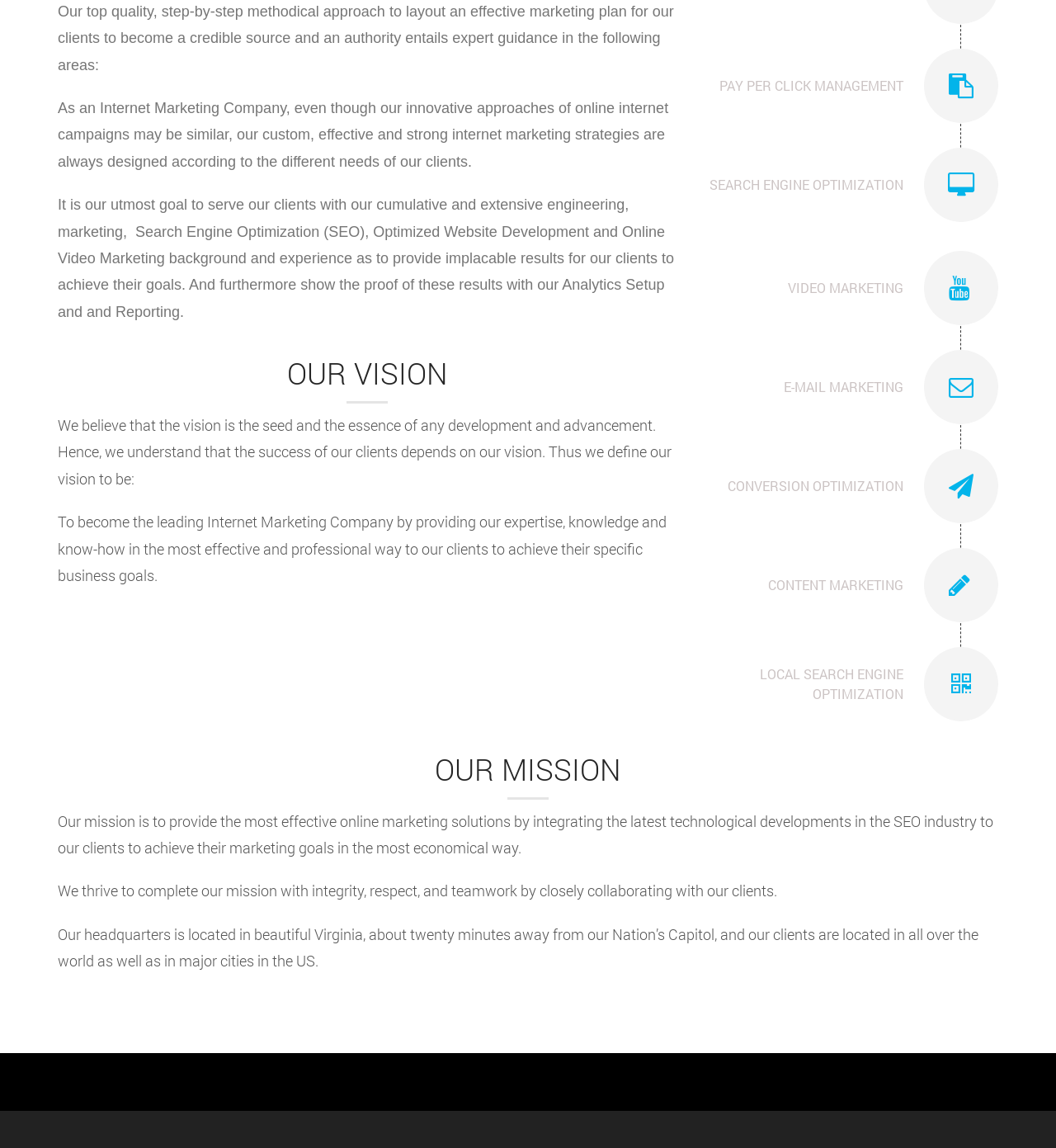Given the description parent_node: CONTENT MARKETING title="Content Marketing", predict the bounding box coordinates of the UI element. Ensure the coordinates are in the format (top-left x, top-left y, bottom-right x, bottom-right y) and all values are between 0 and 1.

[0.664, 0.477, 0.945, 0.542]